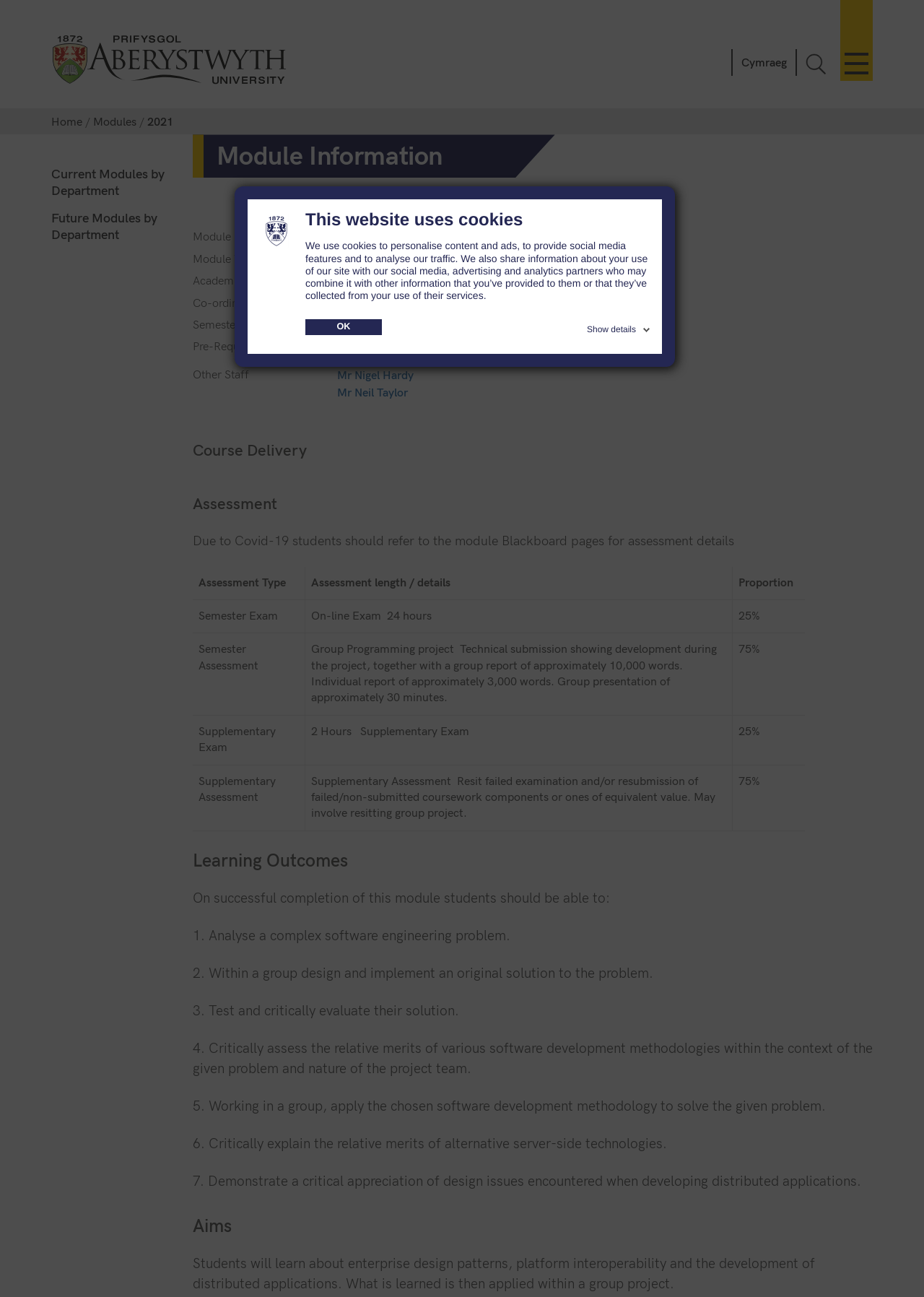Look at the image and write a detailed answer to the question: 
What is the proportion of the Semester Exam assessment?

The proportion of the Semester Exam assessment can be found in the 'Assessment' section, which is located below the 'Course Delivery' section. It is listed in a table with the assessment type, length/details, and proportion. The proportion of the Semester Exam is 25%.